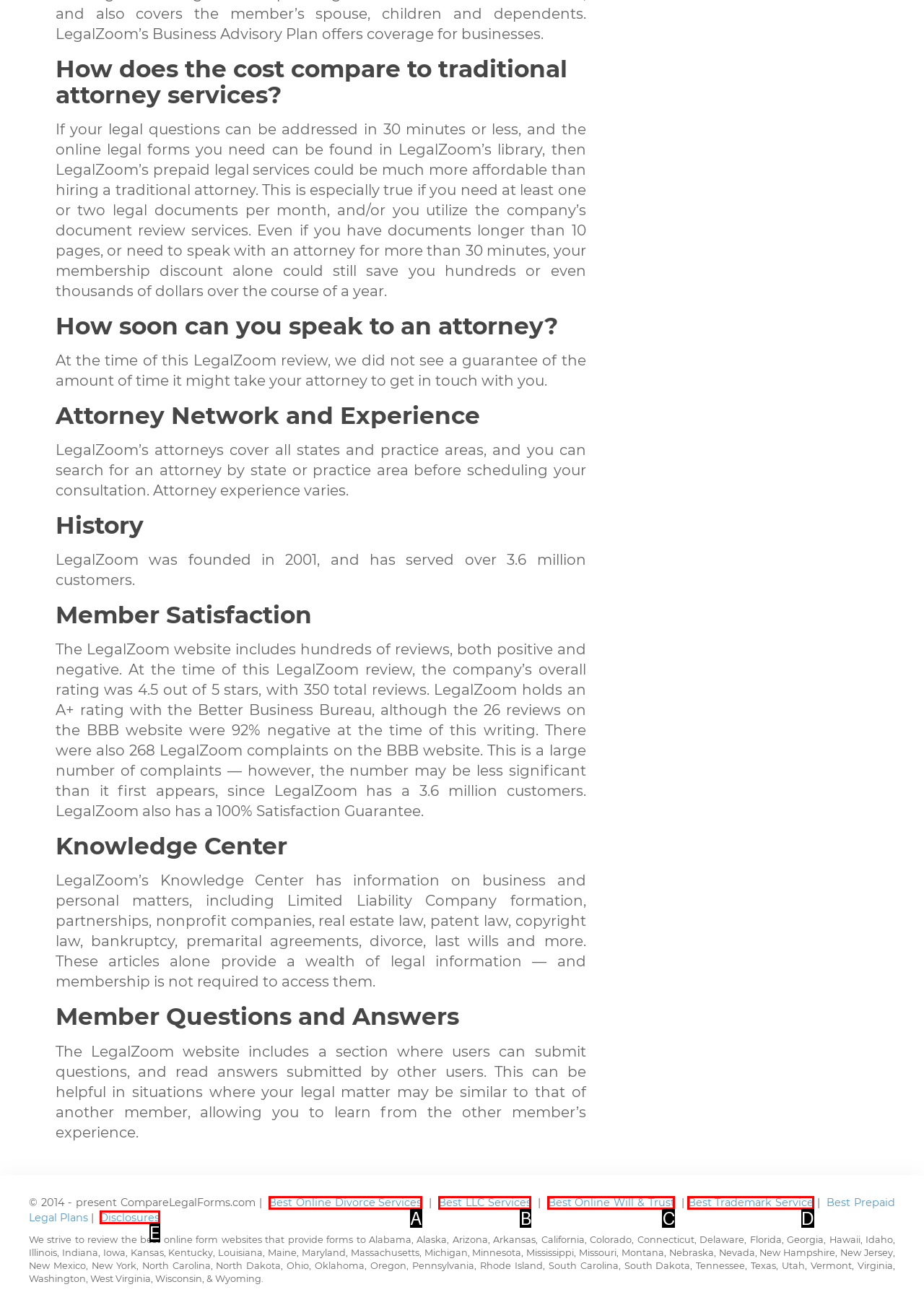From the provided options, which letter corresponds to the element described as: Best Online Divorce Services
Answer with the letter only.

A